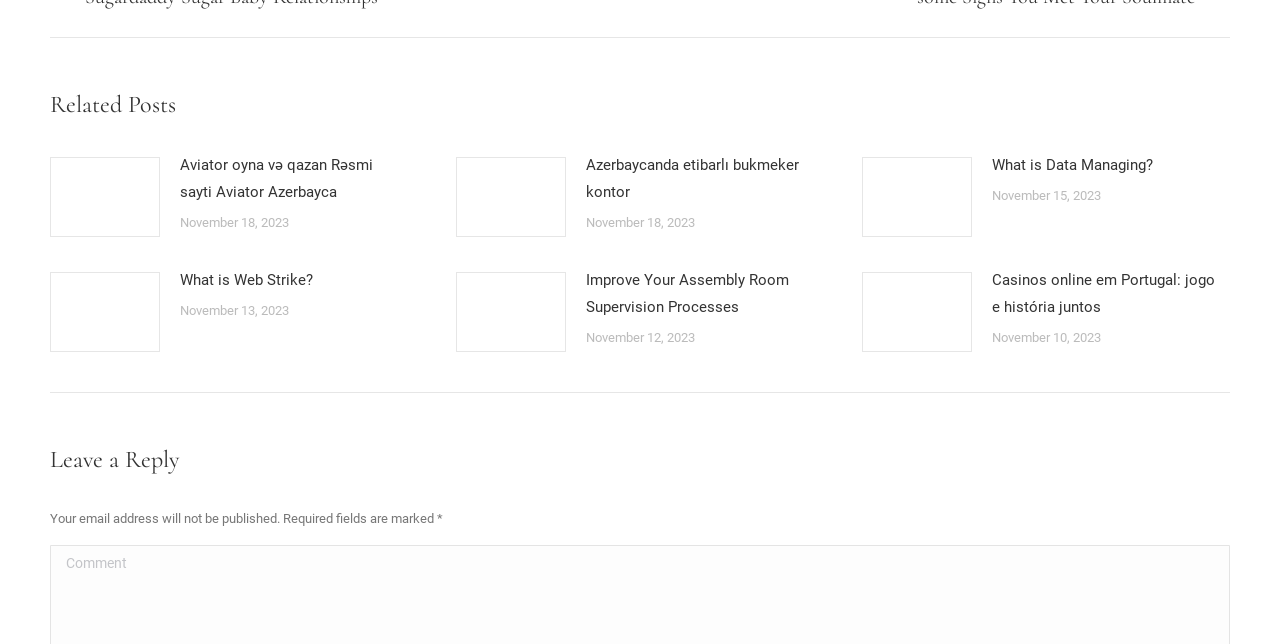Please identify the bounding box coordinates of the clickable element to fulfill the following instruction: "View related post". The coordinates should be four float numbers between 0 and 1, i.e., [left, top, right, bottom].

[0.039, 0.244, 0.125, 0.368]